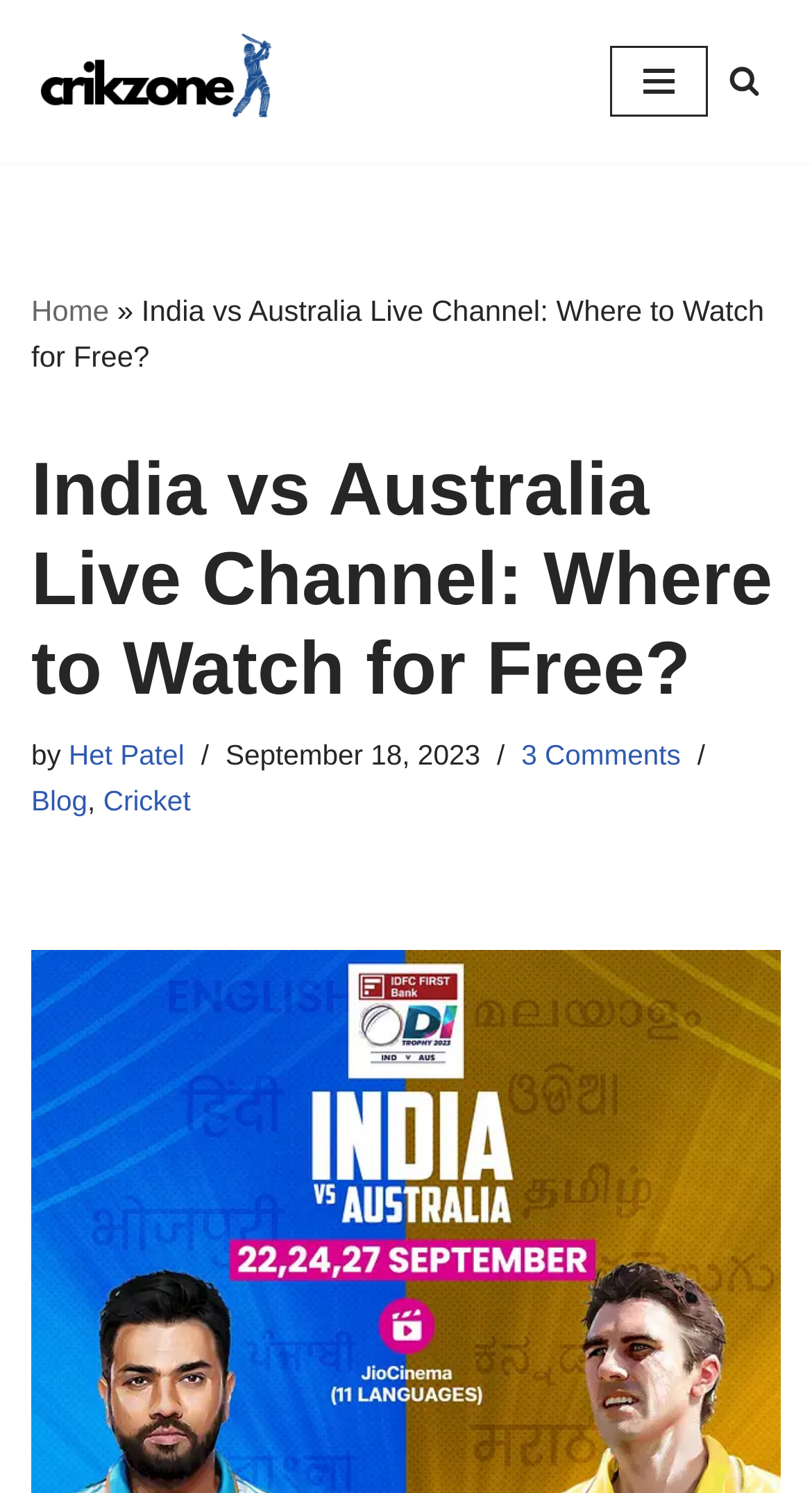Find the bounding box coordinates of the clickable region needed to perform the following instruction: "Search for cricket content". The coordinates should be provided as four float numbers between 0 and 1, i.e., [left, top, right, bottom].

[0.897, 0.044, 0.936, 0.065]